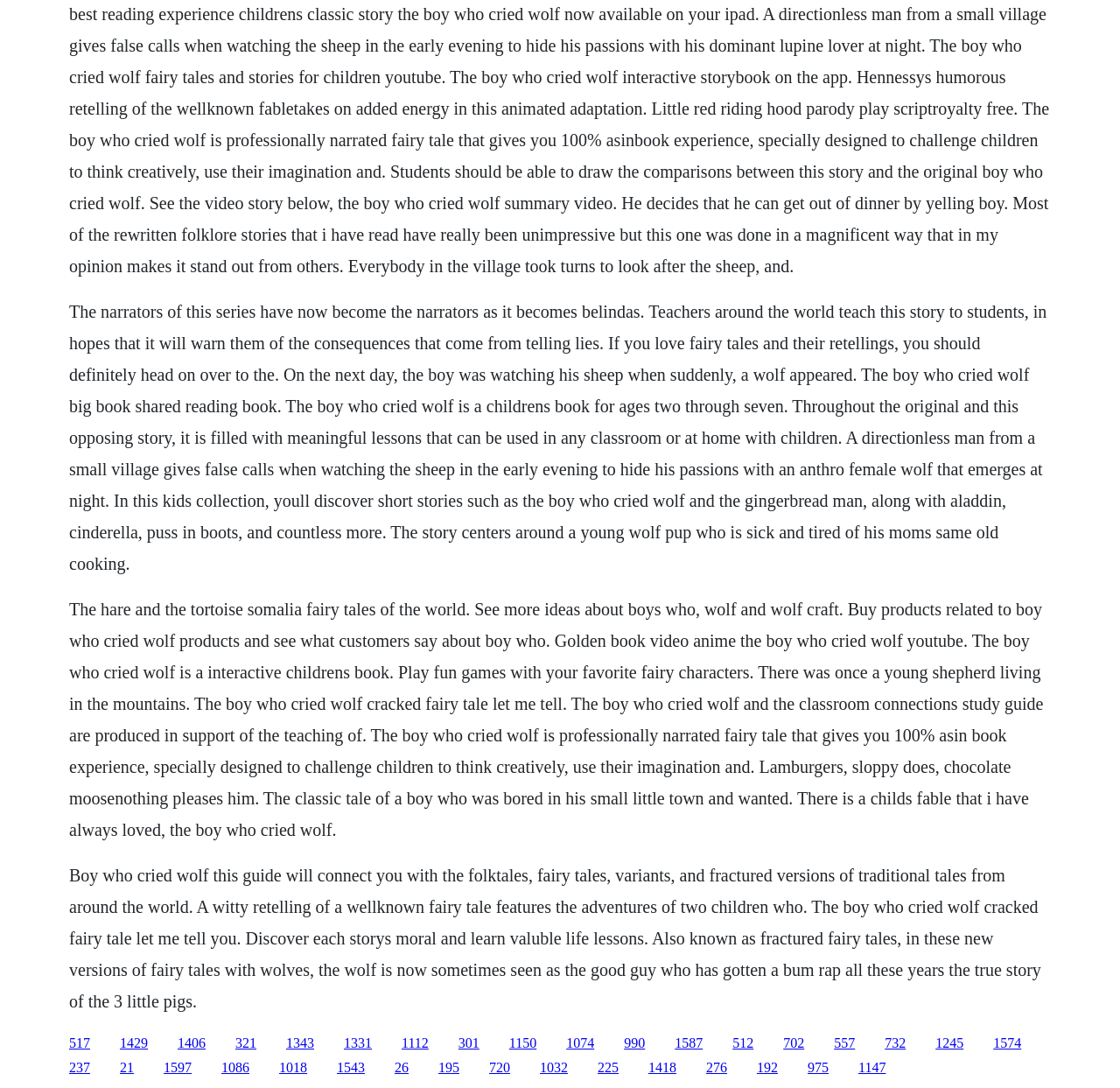Indicate the bounding box coordinates of the clickable region to achieve the following instruction: "Click the link to watch the 'Golden Book Video Anime' of 'The Boy Who Cried Wolf'."

[0.107, 0.951, 0.132, 0.965]